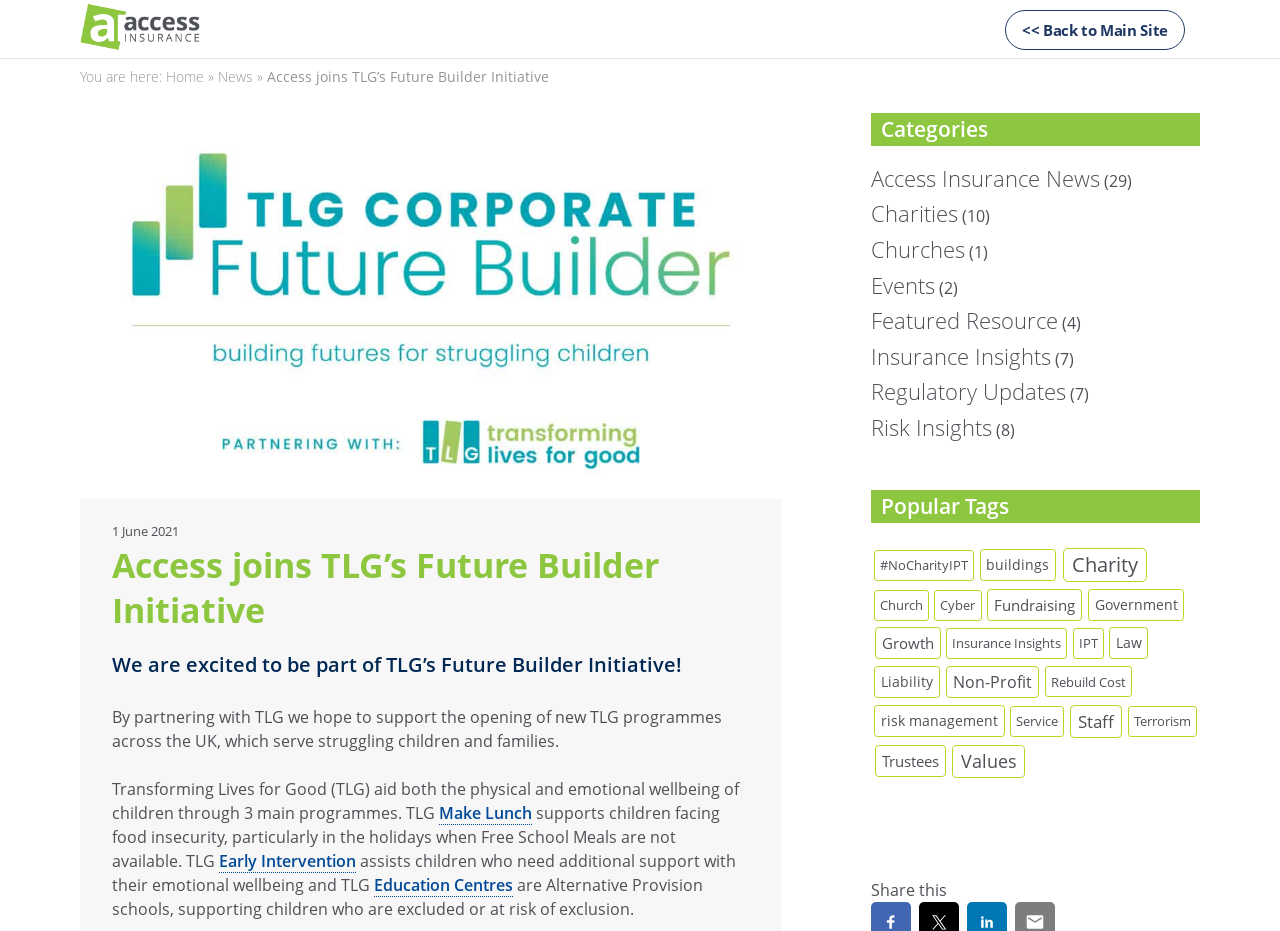Can you find and provide the main heading text of this webpage?

Access joins TLG’s Future Builder Initiative